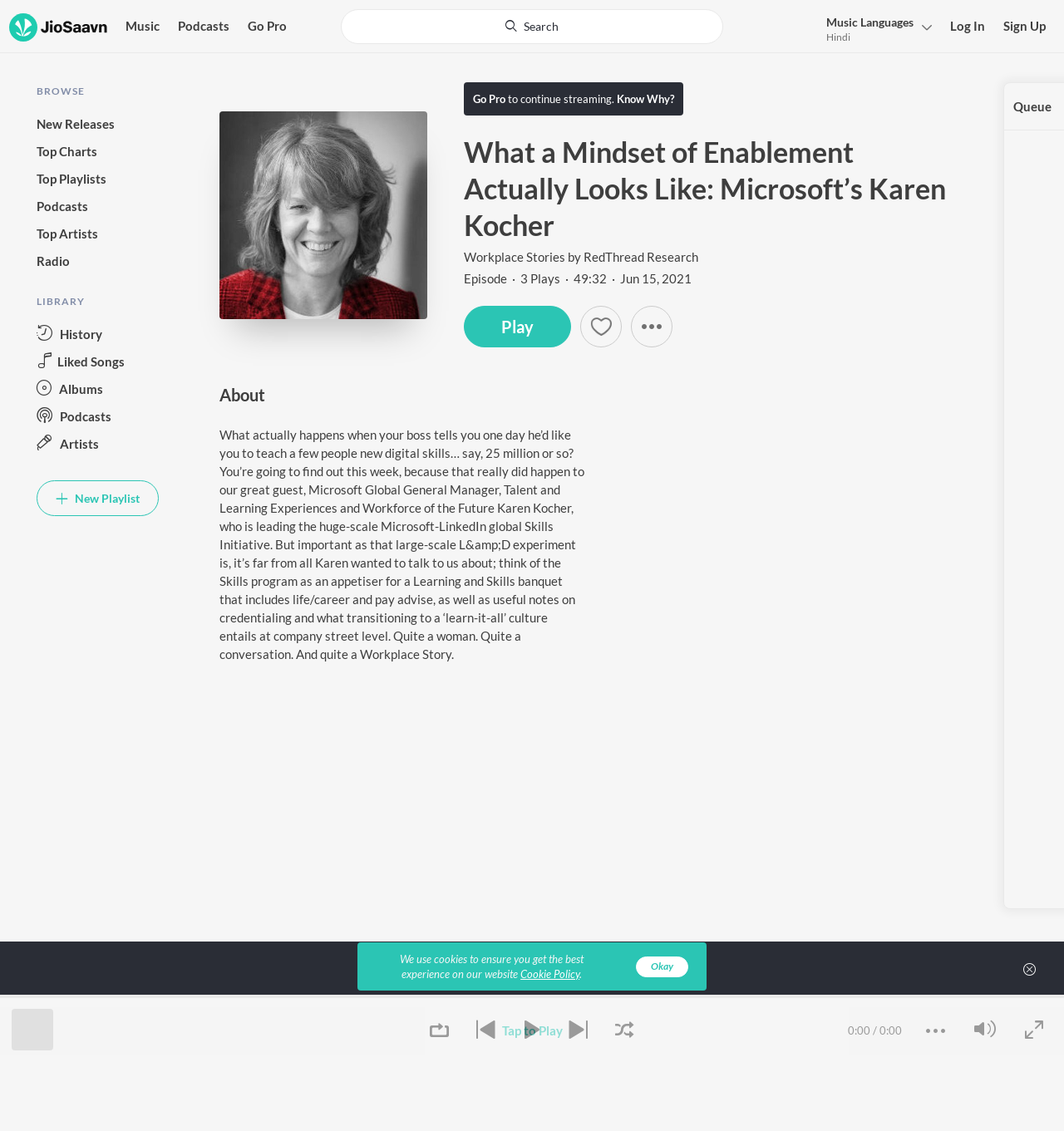Given the element description: "Try JioSaavn Pro!", predict the bounding box coordinates of the UI element it refers to, using four float numbers between 0 and 1, i.e., [left, top, right, bottom].

[0.548, 0.849, 0.652, 0.863]